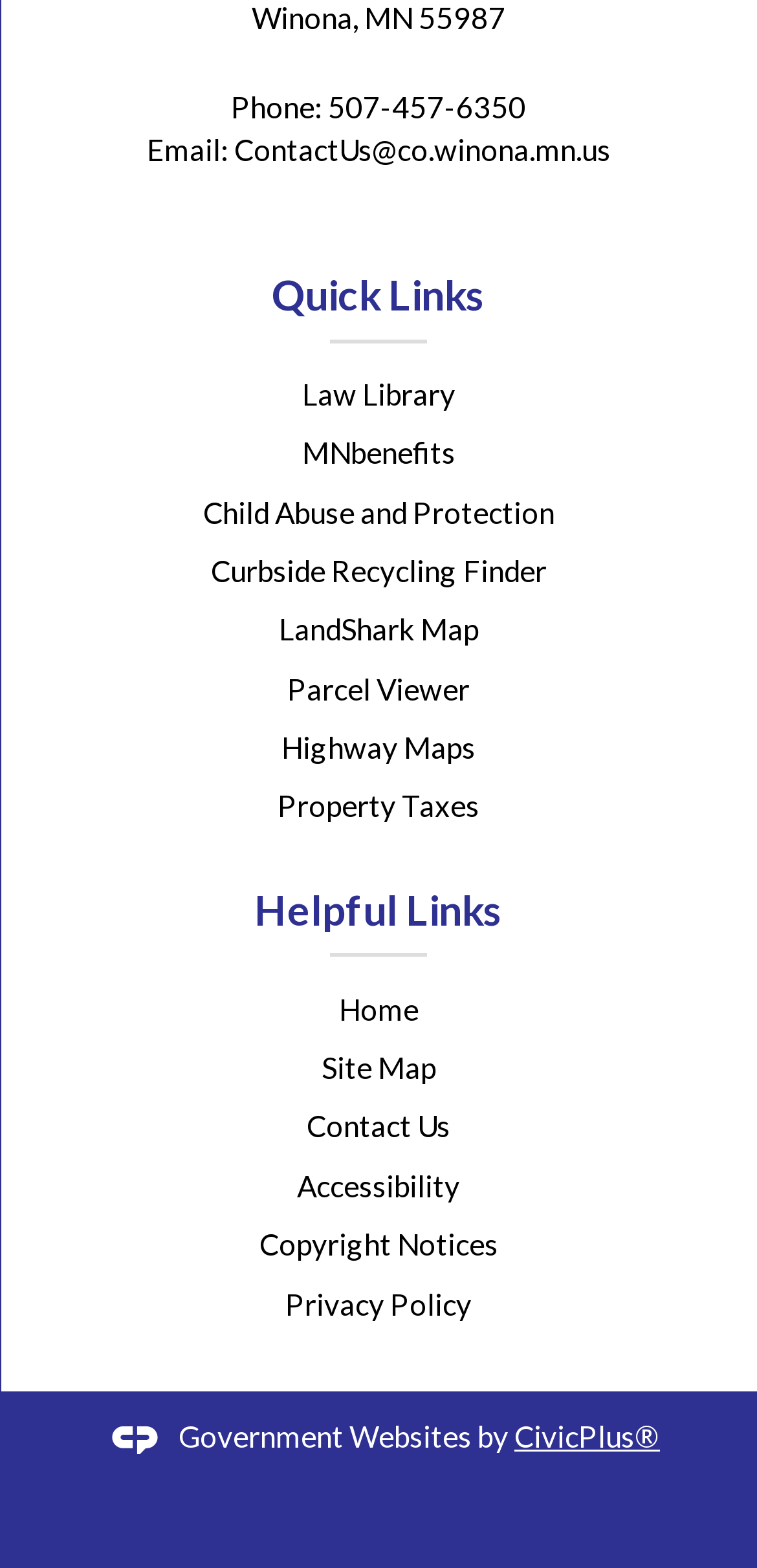Extract the bounding box coordinates of the UI element described: "Curbside Recycling Finder". Provide the coordinates in the format [left, top, right, bottom] with values ranging from 0 to 1.

[0.278, 0.353, 0.722, 0.375]